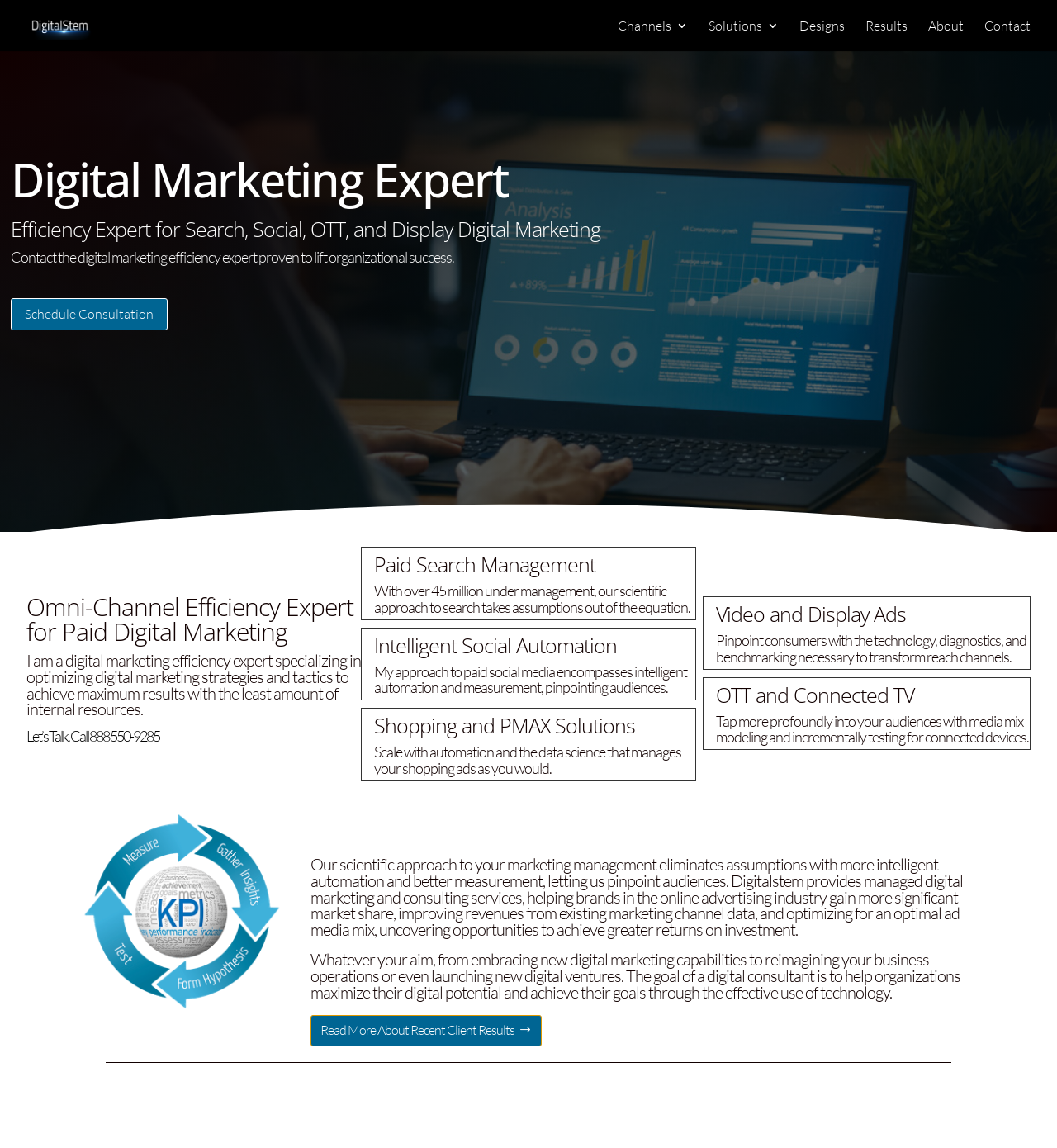Locate the bounding box coordinates of the area you need to click to fulfill this instruction: 'Read more about recent client results'. The coordinates must be in the form of four float numbers ranging from 0 to 1: [left, top, right, bottom].

[0.294, 0.884, 0.513, 0.912]